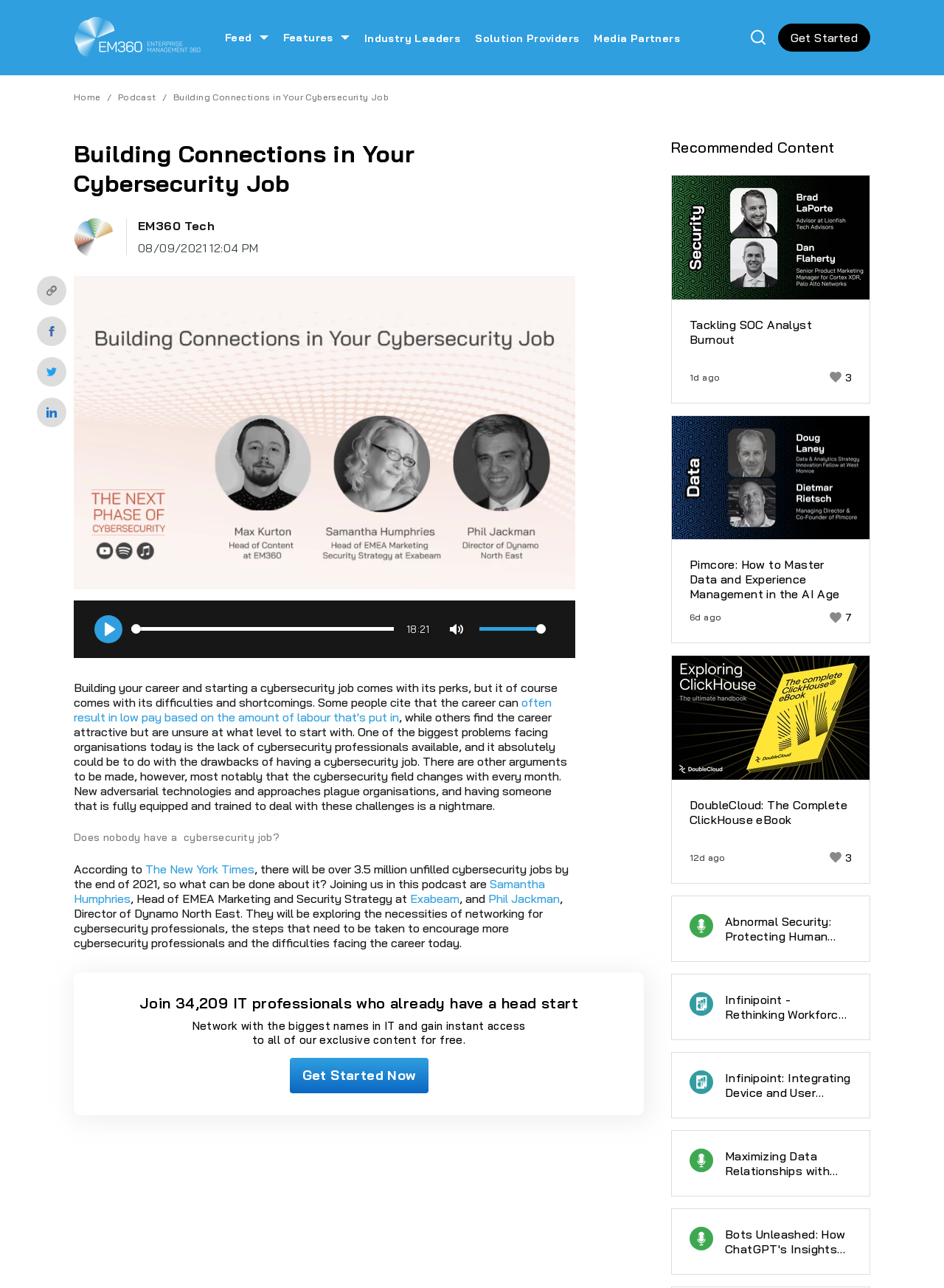How many recommended content items are listed?
Please give a detailed answer to the question using the information shown in the image.

There are six recommended content items listed, each with a title, image, and timestamp, indicating that there are six recommended content items on the webpage.